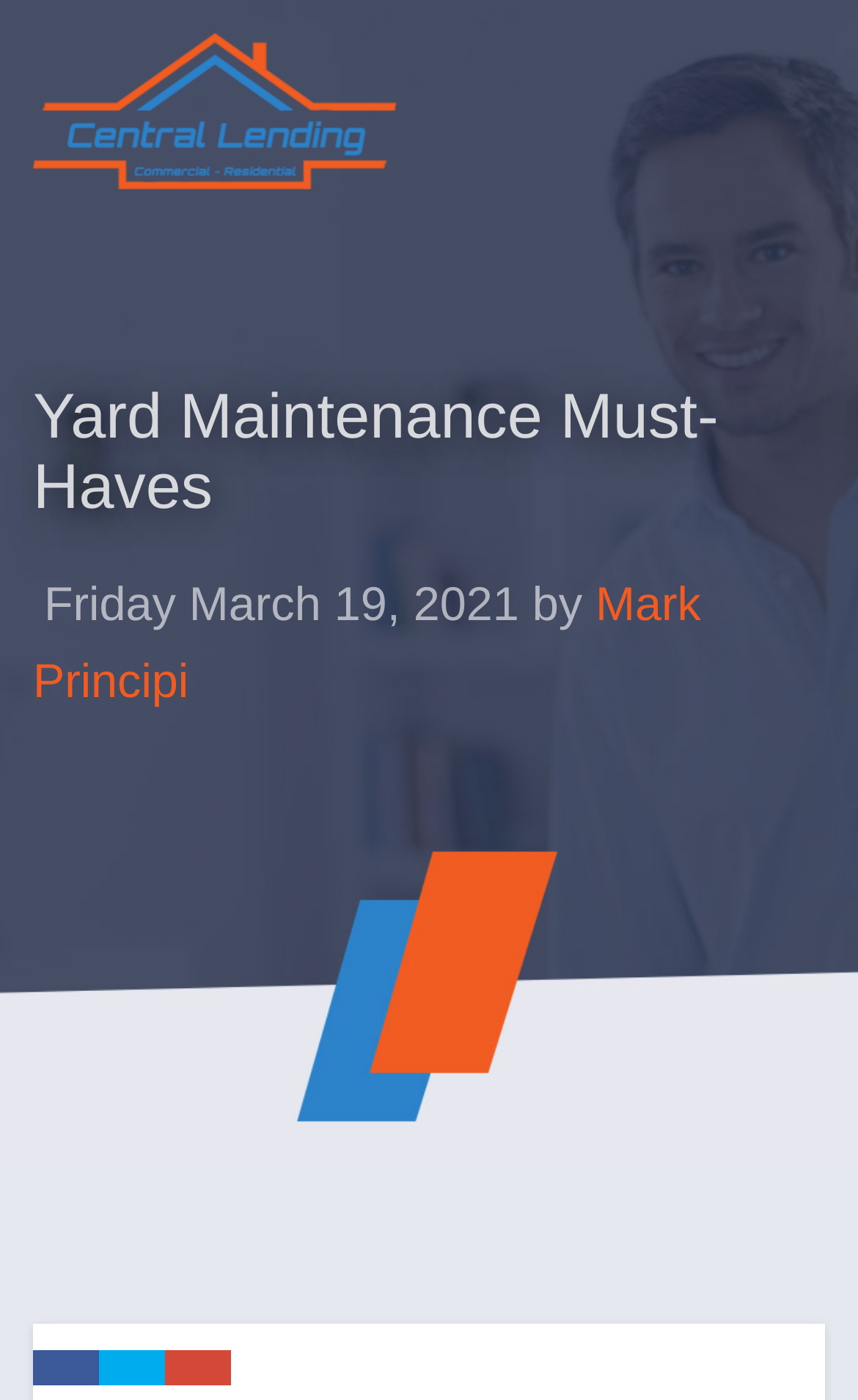What is the phone number to contact?
Provide a fully detailed and comprehensive answer to the question.

The phone number to contact can be found in the heading element that says 'Contact Us Today! Complete the short form below or give us a call @ (215) 970-5044'.